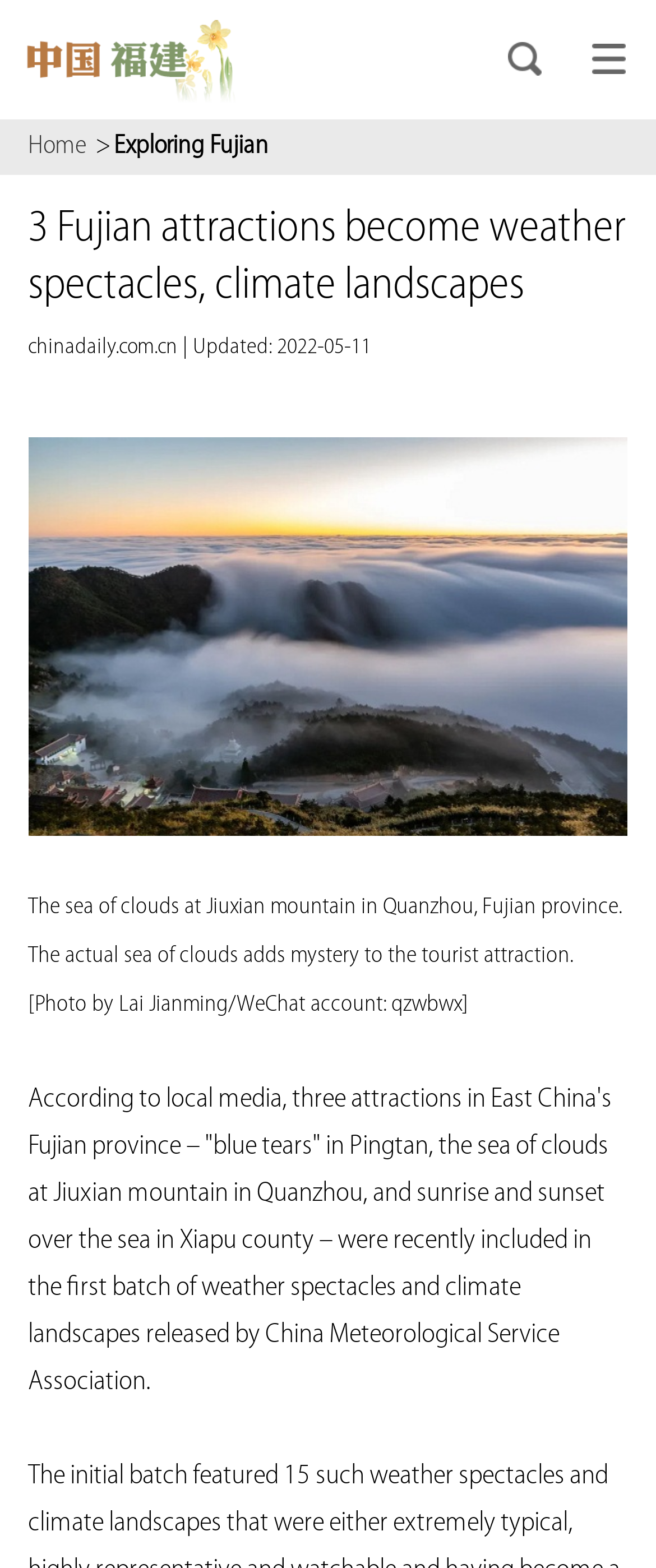What is the name of the photographer who took the photo of the sea of clouds?
Answer the question using a single word or phrase, according to the image.

Lai Jianming